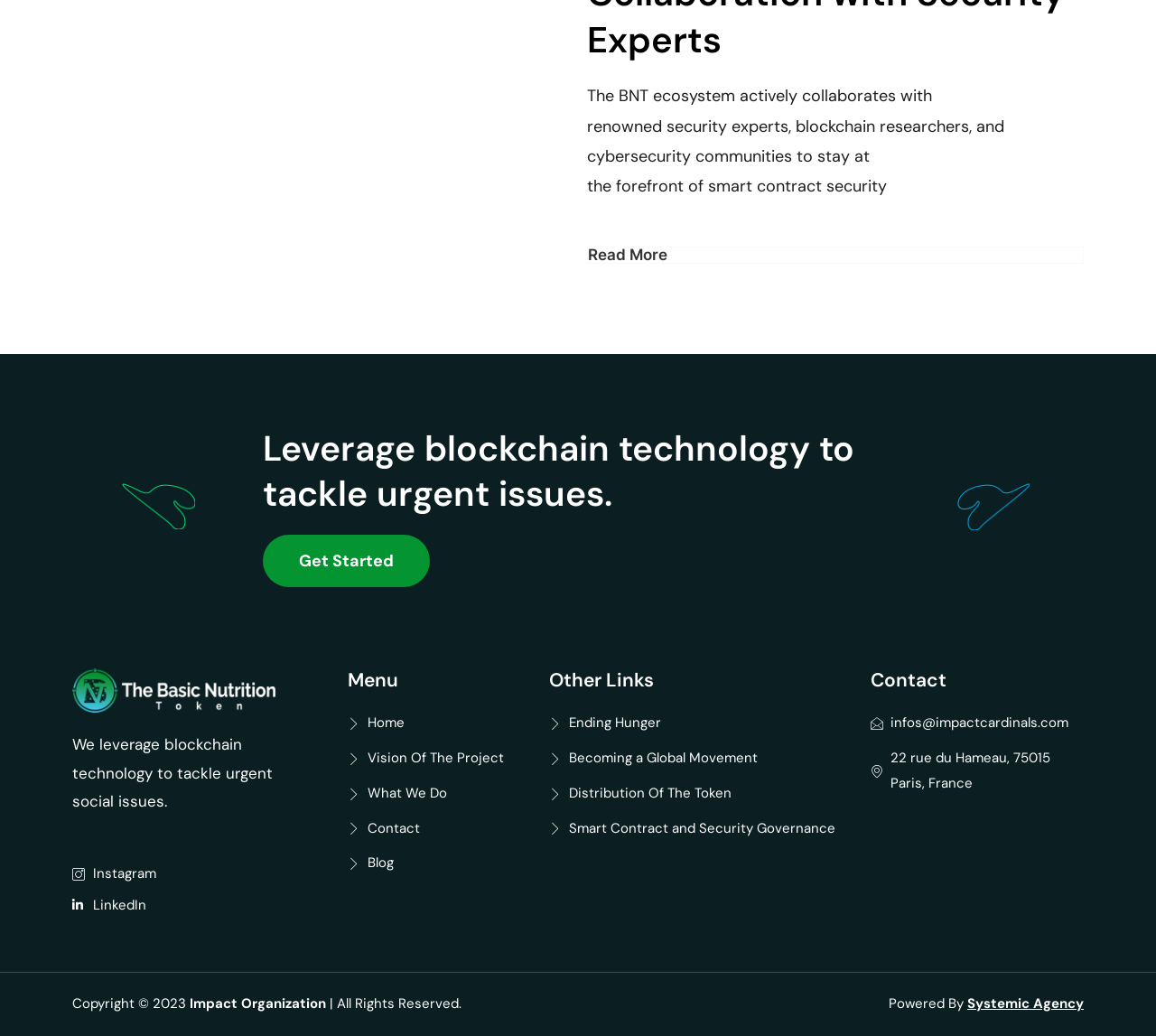Utilize the details in the image to give a detailed response to the question: What is the name of the agency that powered the website?

The name of the agency that powered the website is Systemic Agency, as stated in the text 'Powered By Systemic Agency'. This agency is likely responsible for designing and developing the website.